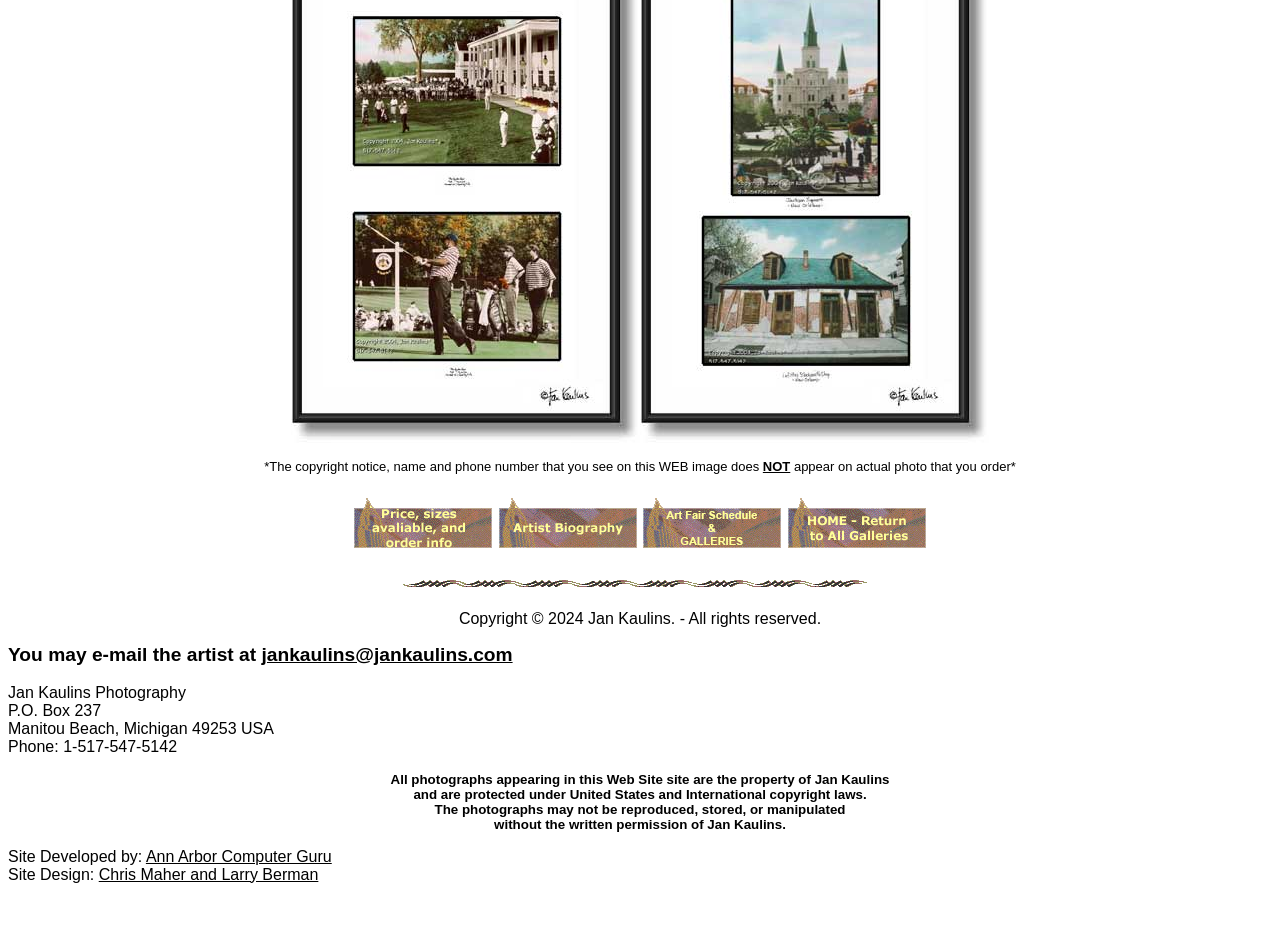What is the website about?
Look at the image and respond with a one-word or short phrase answer.

Photography